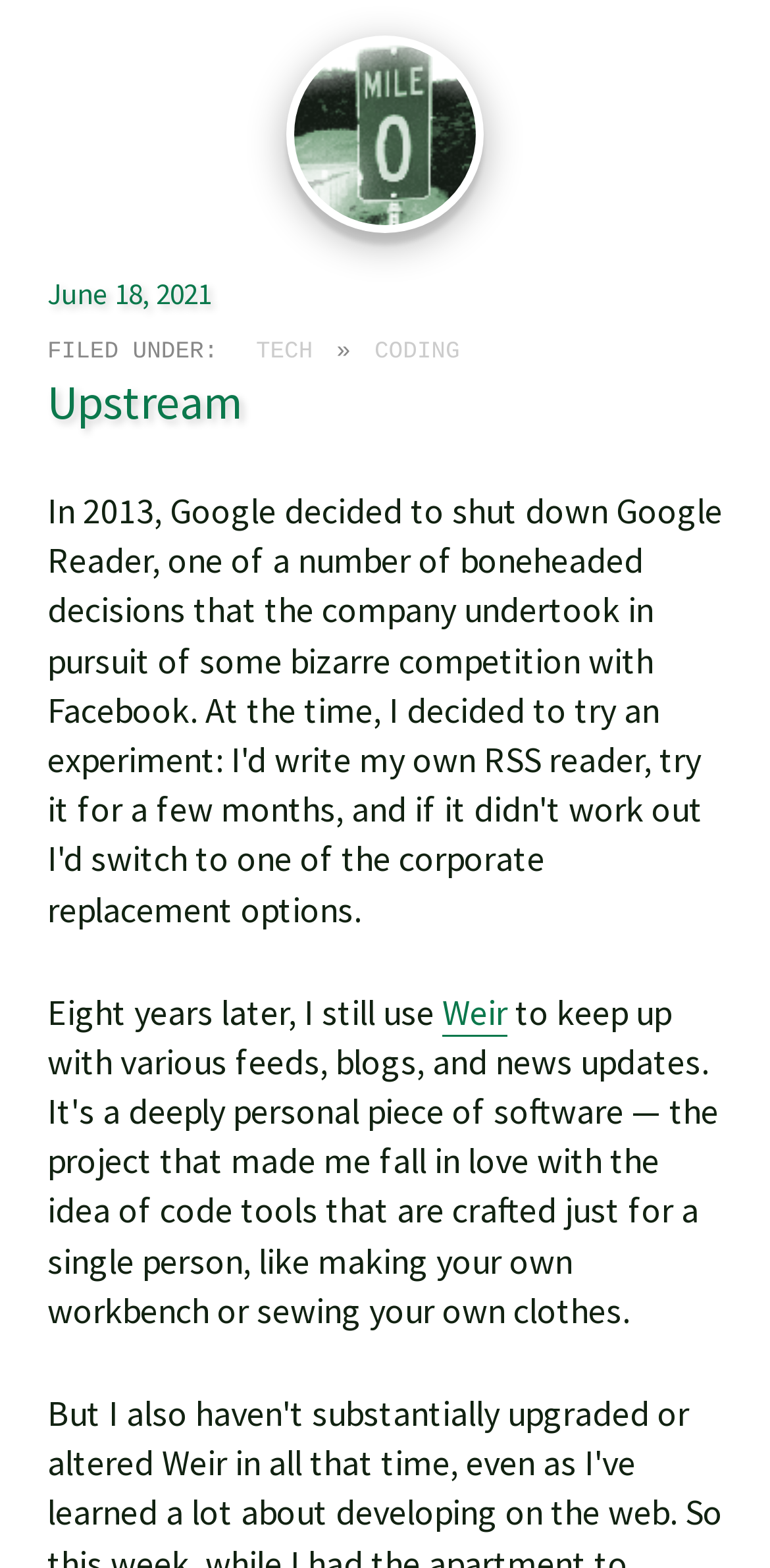What is the author's sentiment towards Weir?
Could you give a comprehensive explanation in response to this question?

The author mentions 'I still use Weir' in the text, which implies a positive sentiment towards Weir, suggesting that the author has a favorable opinion of it.